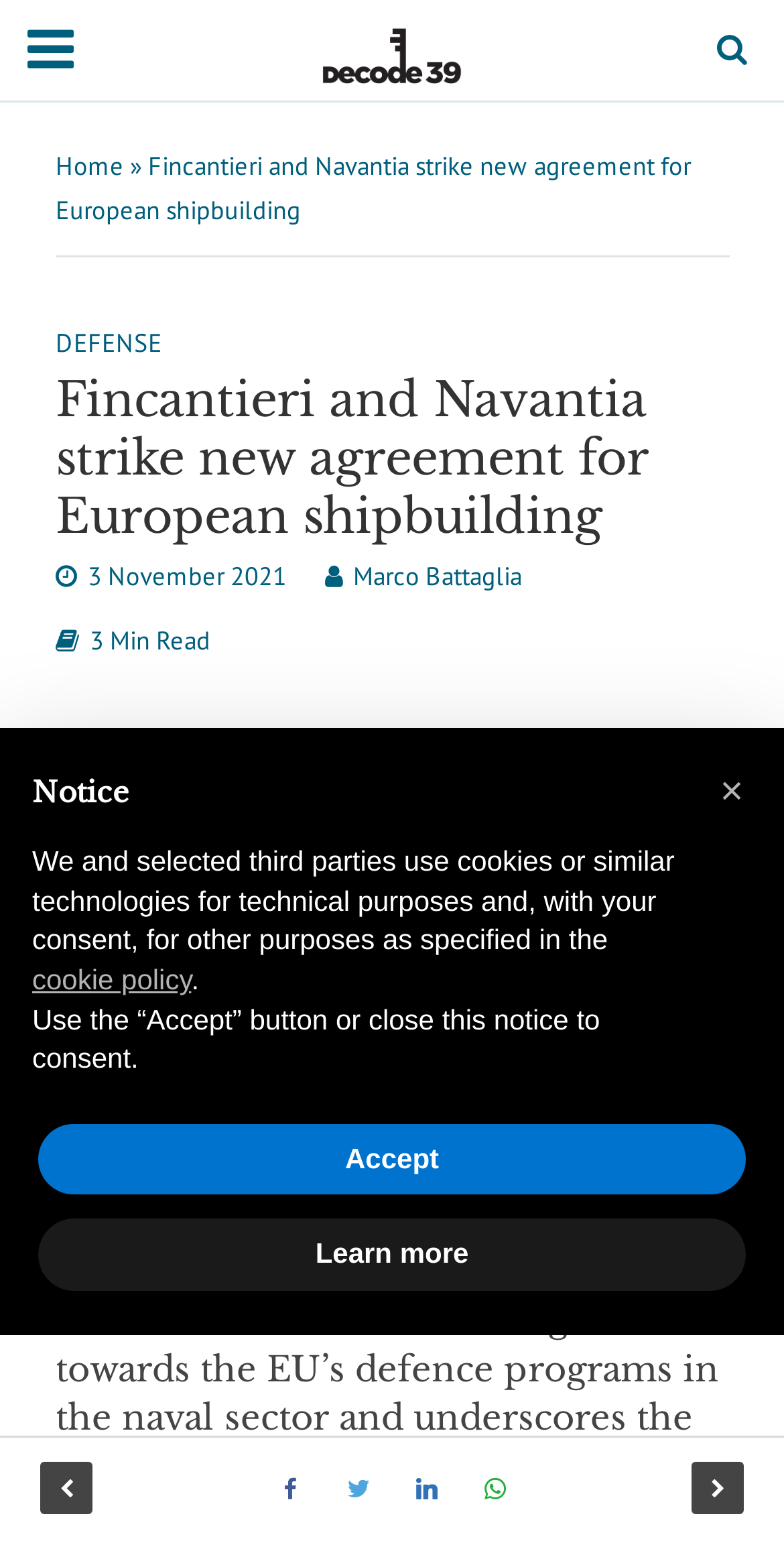Show me the bounding box coordinates of the clickable region to achieve the task as per the instruction: "View article by Marco Battaglia".

[0.45, 0.358, 0.665, 0.384]